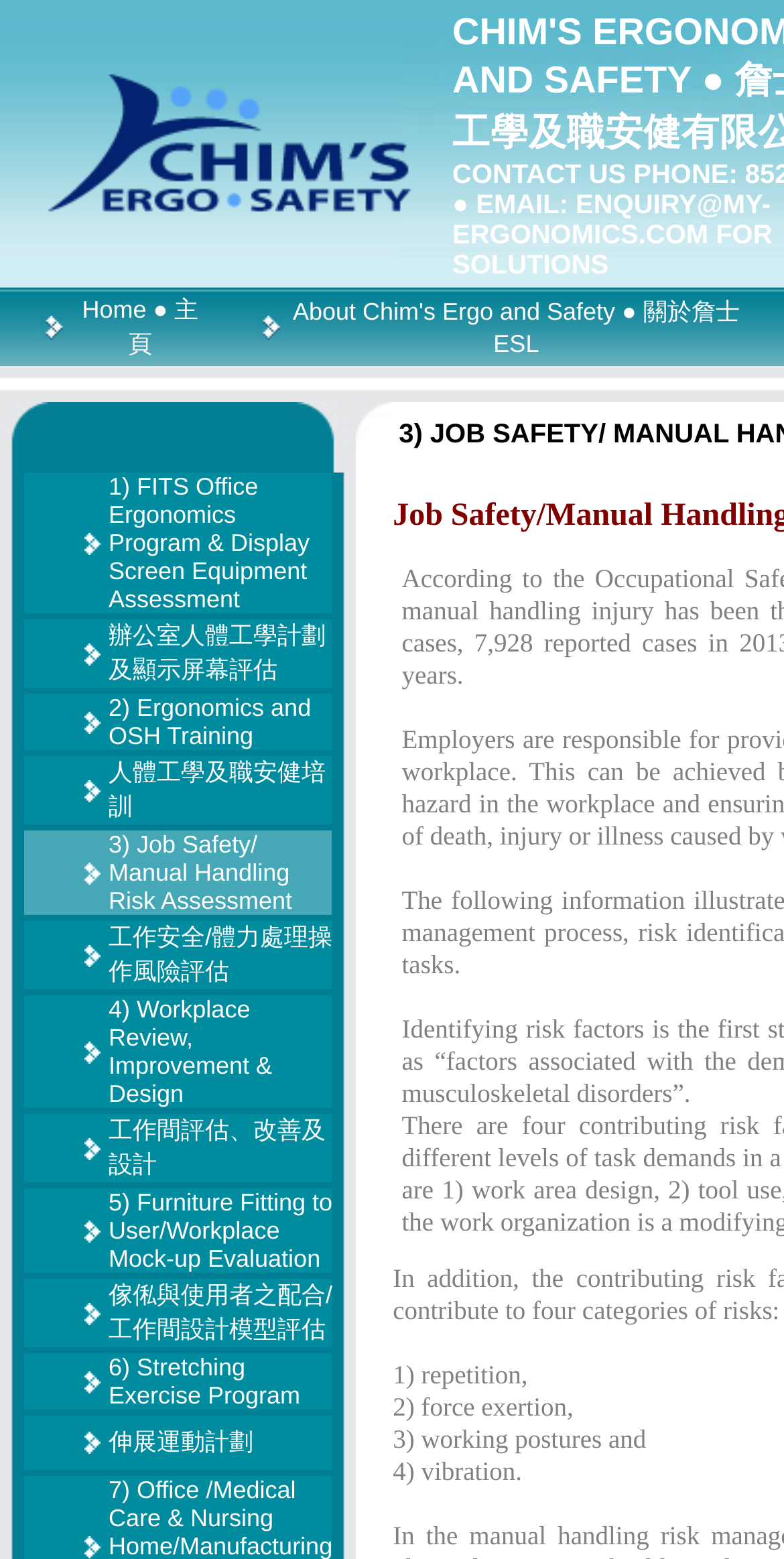Identify the bounding box coordinates for the element you need to click to achieve the following task: "Click the About Chim's Ergo and Safety link". Provide the bounding box coordinates as four float numbers between 0 and 1, in the form [left, top, right, bottom].

[0.373, 0.191, 0.943, 0.23]